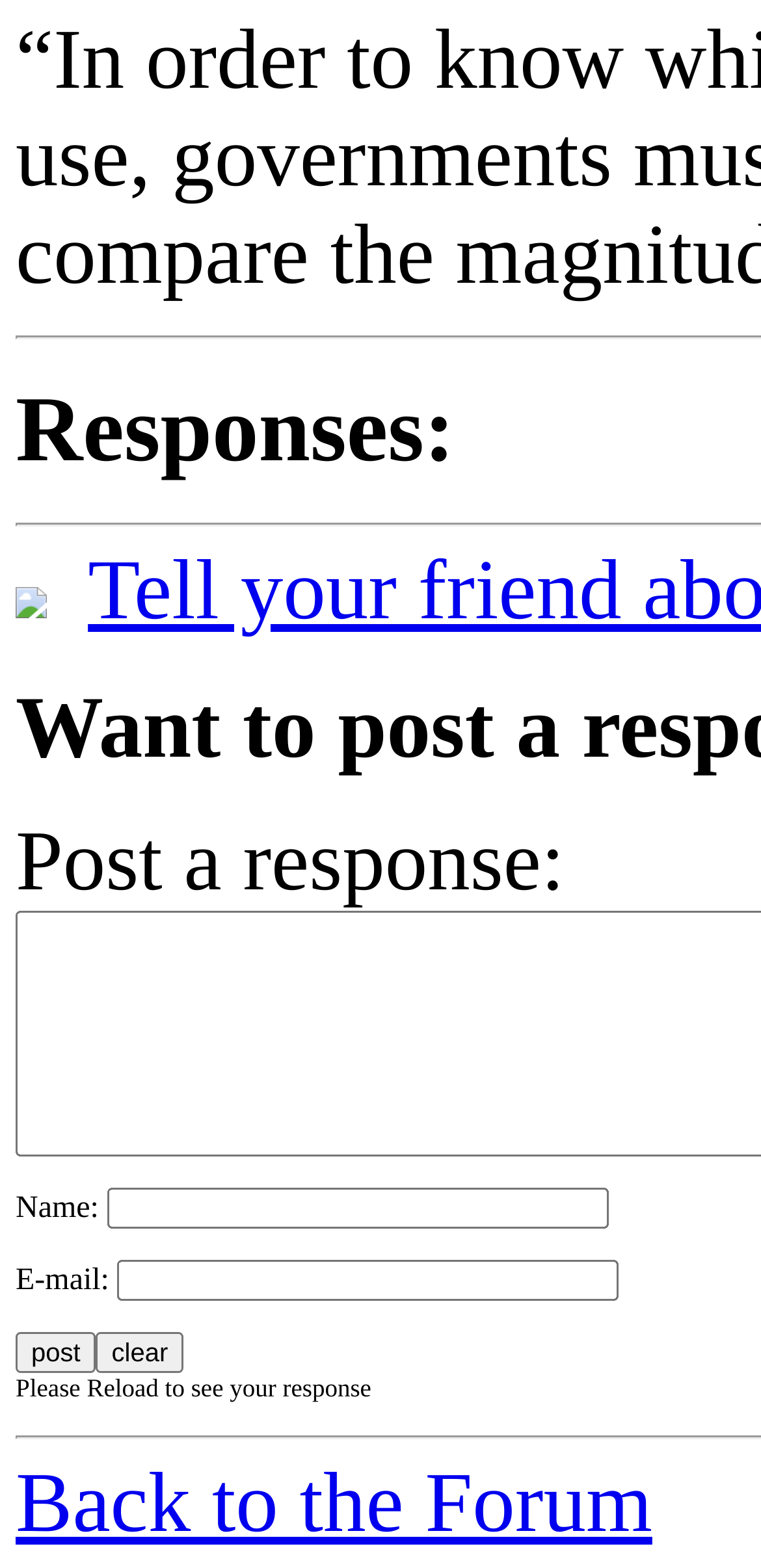Utilize the details in the image to give a detailed response to the question: What is the instruction given after submitting a response?

The static text 'Please Reload to see your response' is displayed after the 'post' button, indicating that the user needs to reload the webpage to view their submitted response.